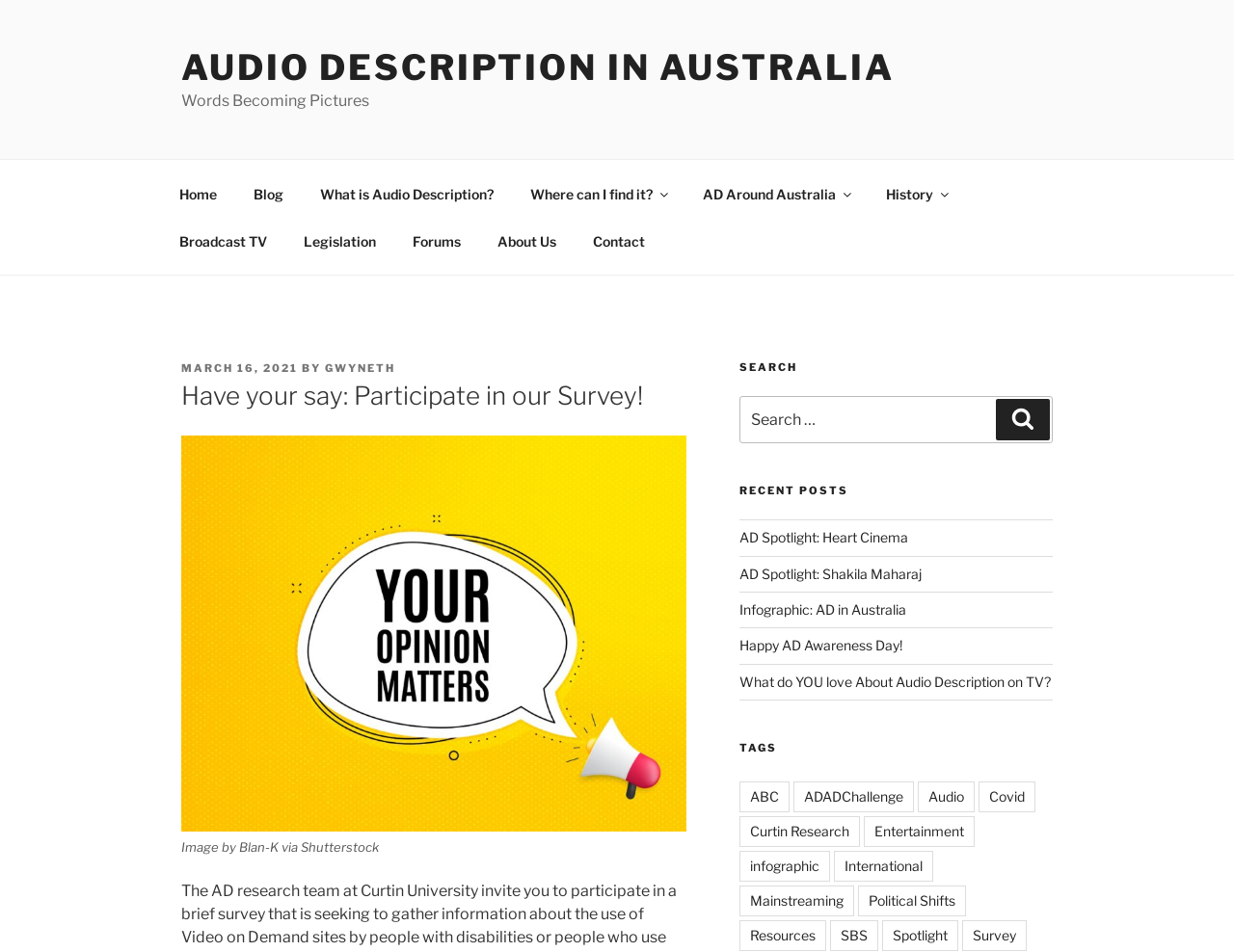Identify the main title of the webpage and generate its text content.

Have your say: Participate in our Survey!